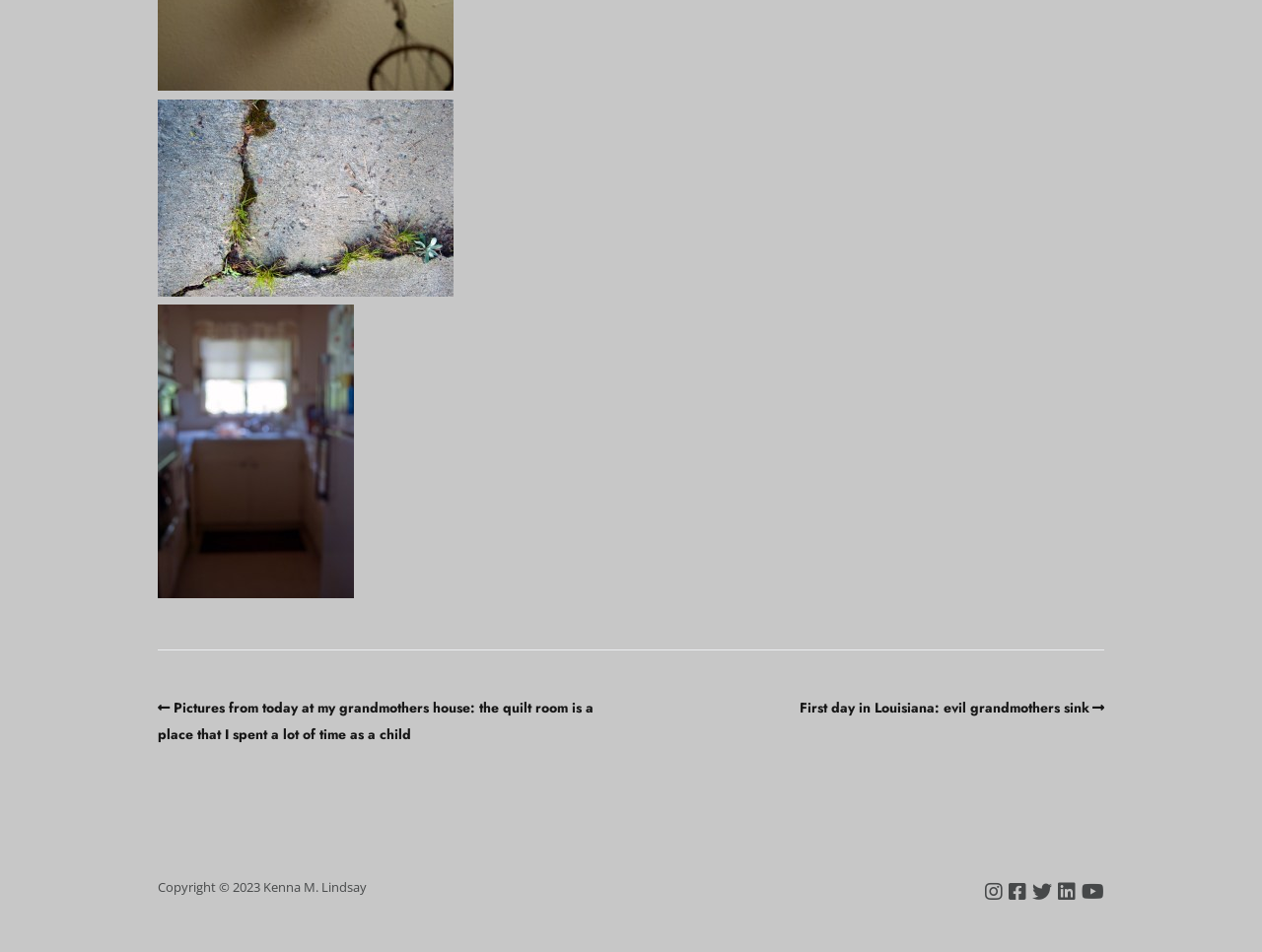Given the element description: "LinkedIn", predict the bounding box coordinates of this UI element. The coordinates must be four float numbers between 0 and 1, given as [left, top, right, bottom].

[0.838, 0.922, 0.852, 0.955]